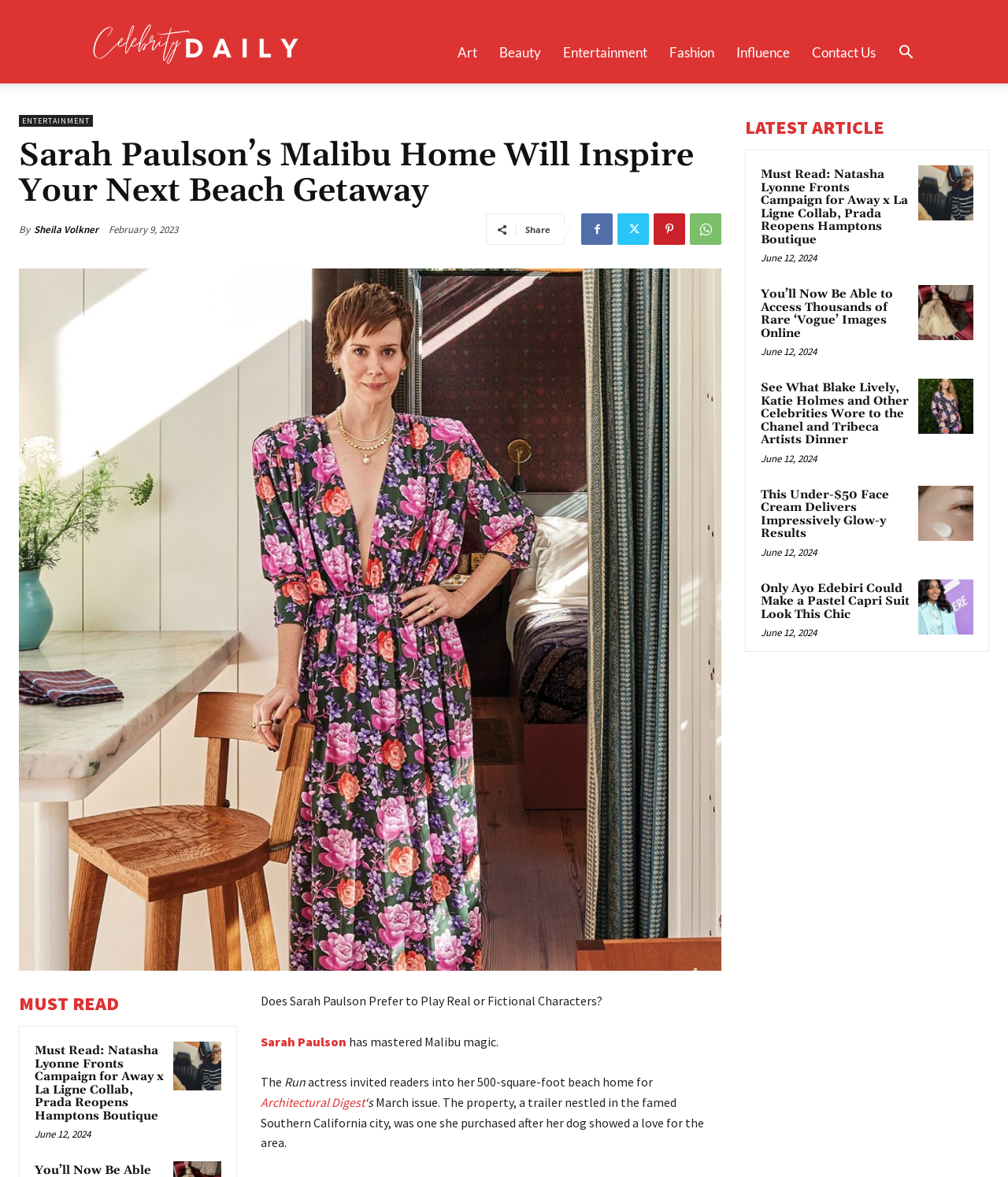Determine the bounding box coordinates of the area to click in order to meet this instruction: "Search for something".

[0.88, 0.039, 0.917, 0.052]